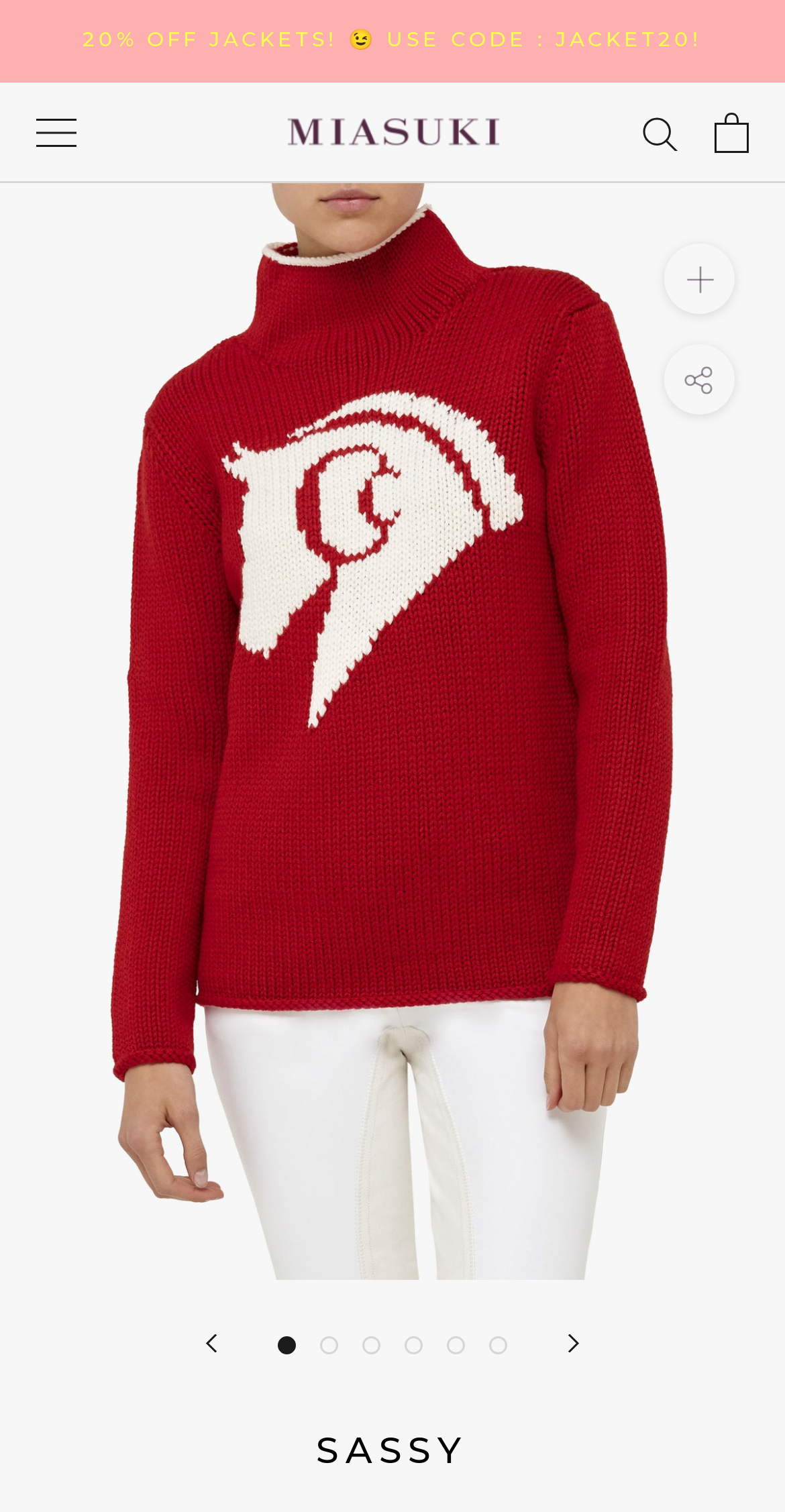Mark the bounding box of the element that matches the following description: "aria-label="Open cart"".

[0.91, 0.074, 0.954, 0.1]